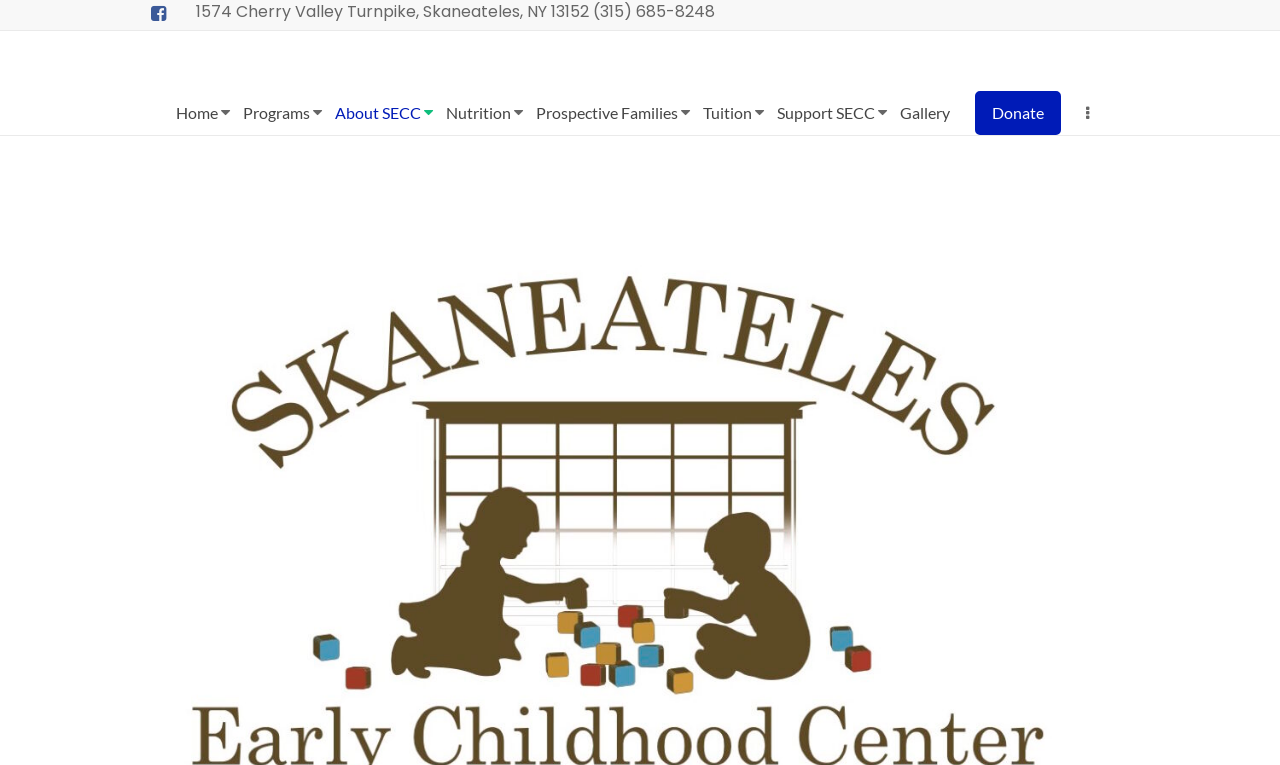Answer the following query with a single word or phrase:
What is the last item in the top navigation menu?

Donate